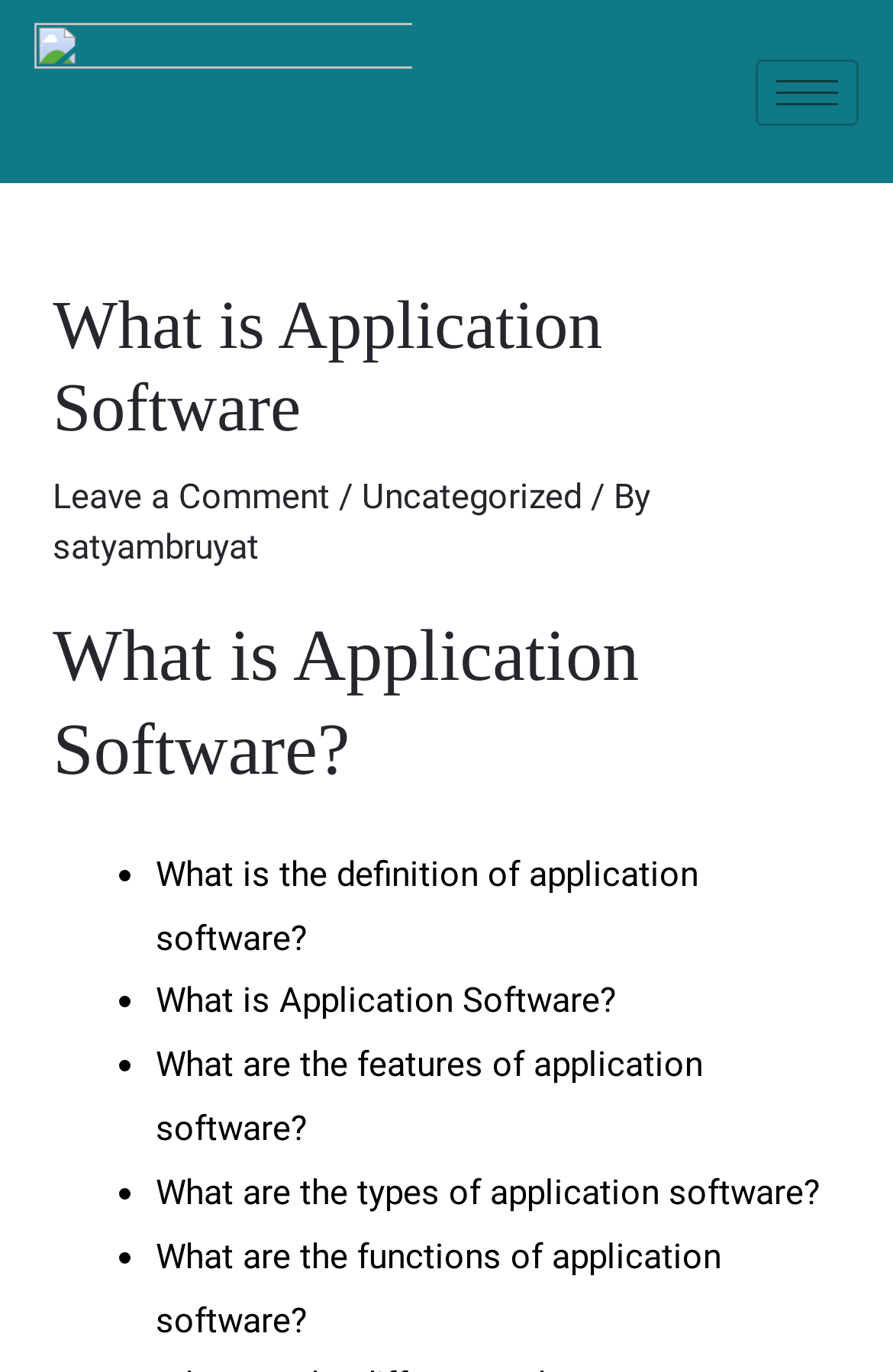Please answer the following question using a single word or phrase: 
What is the author of this webpage?

Satyam Bruyat